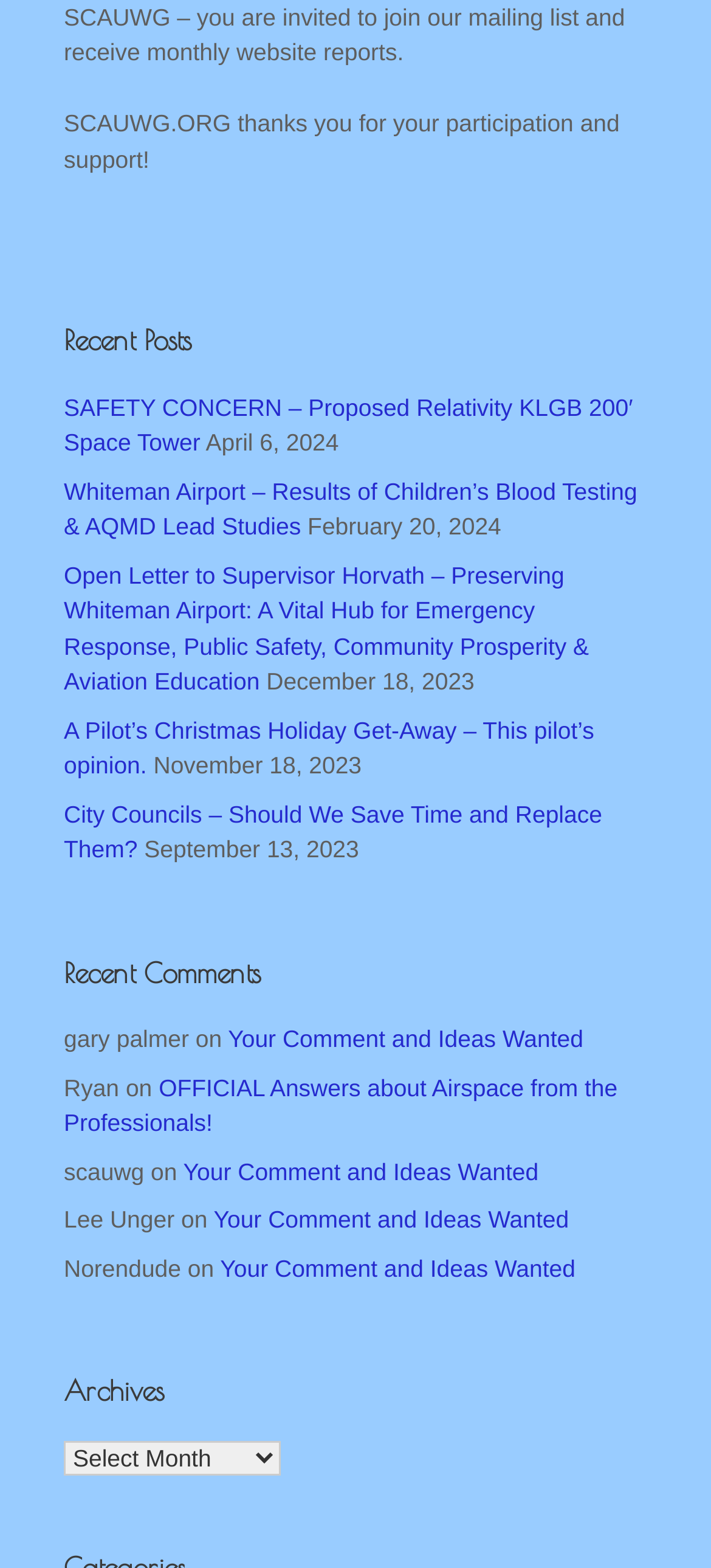Please identify the bounding box coordinates of the element's region that needs to be clicked to fulfill the following instruction: "Select archives". The bounding box coordinates should consist of four float numbers between 0 and 1, i.e., [left, top, right, bottom].

[0.09, 0.918, 0.395, 0.94]